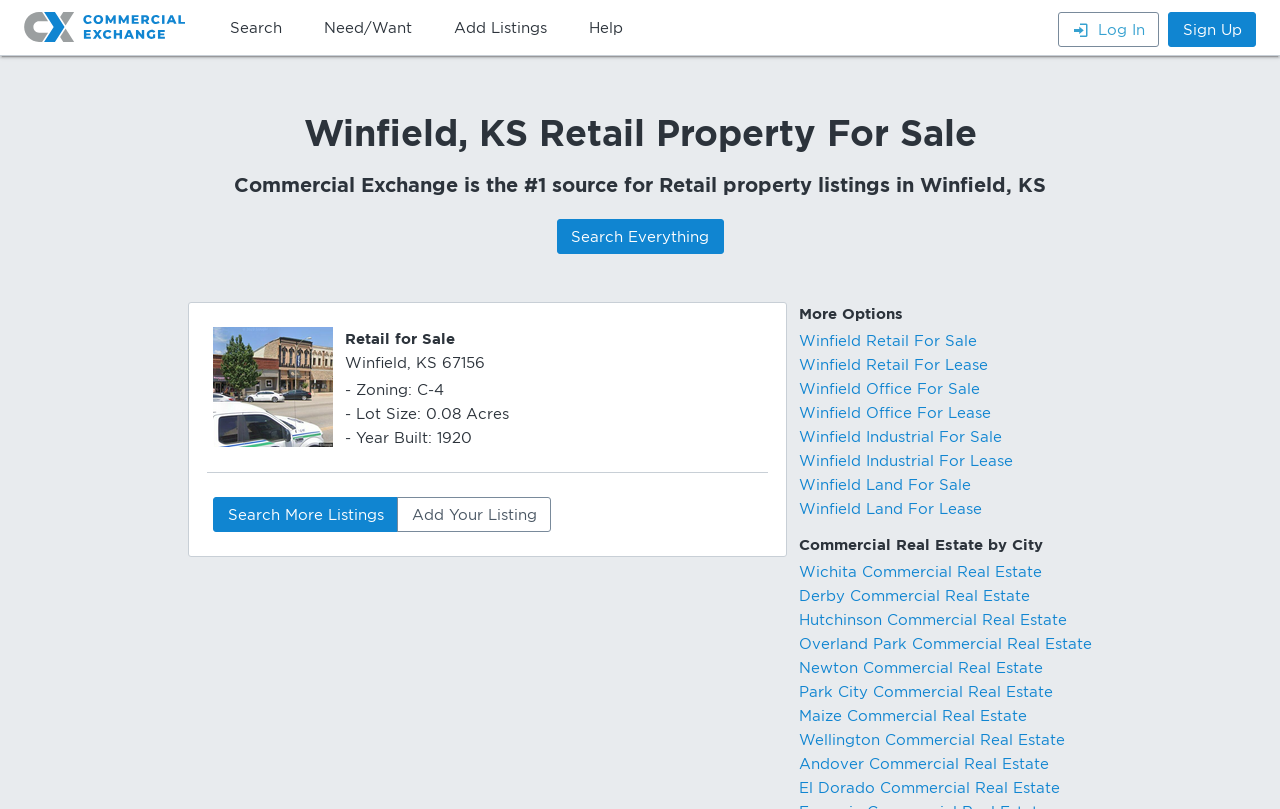Generate a detailed explanation of the webpage's features and information.

The webpage is a commercial real estate listing platform focused on Winfield, Kansas. At the top left, there is a logo of Commercial Exchange, accompanied by a link to the website's homepage. Next to it, there are several navigation links, including "Search", "Need/Want", "Add Listings", and "Help". On the top right, there are buttons for "Sign Up" and "Log In".

Below the navigation links, there is a heading that reads "Winfield, KS Retail Property For Sale" and a subheading that describes Commercial Exchange as the "#1 source for Retail property listings in Winfield, KS". 

A prominent feature on the page is a property listing, which includes an image, a heading "Retail for Sale", and detailed descriptions of the property, such as zoning, lot size, year built, and amenities. The property is located on the main street of the U.B. Round Shopping District of Winfield, KS.

Below the property listing, there are links to "Search More Listings" and "Add Your Listing". Further down, there is a section titled "More Options" with links to various types of commercial properties for sale or lease in Winfield, such as retail, office, industrial, and land.

On the right side of the page, there is a section titled "Commercial Real Estate by City" with links to commercial real estate listings in other cities in Kansas, including Wichita, Derby, Hutchinson, and more.